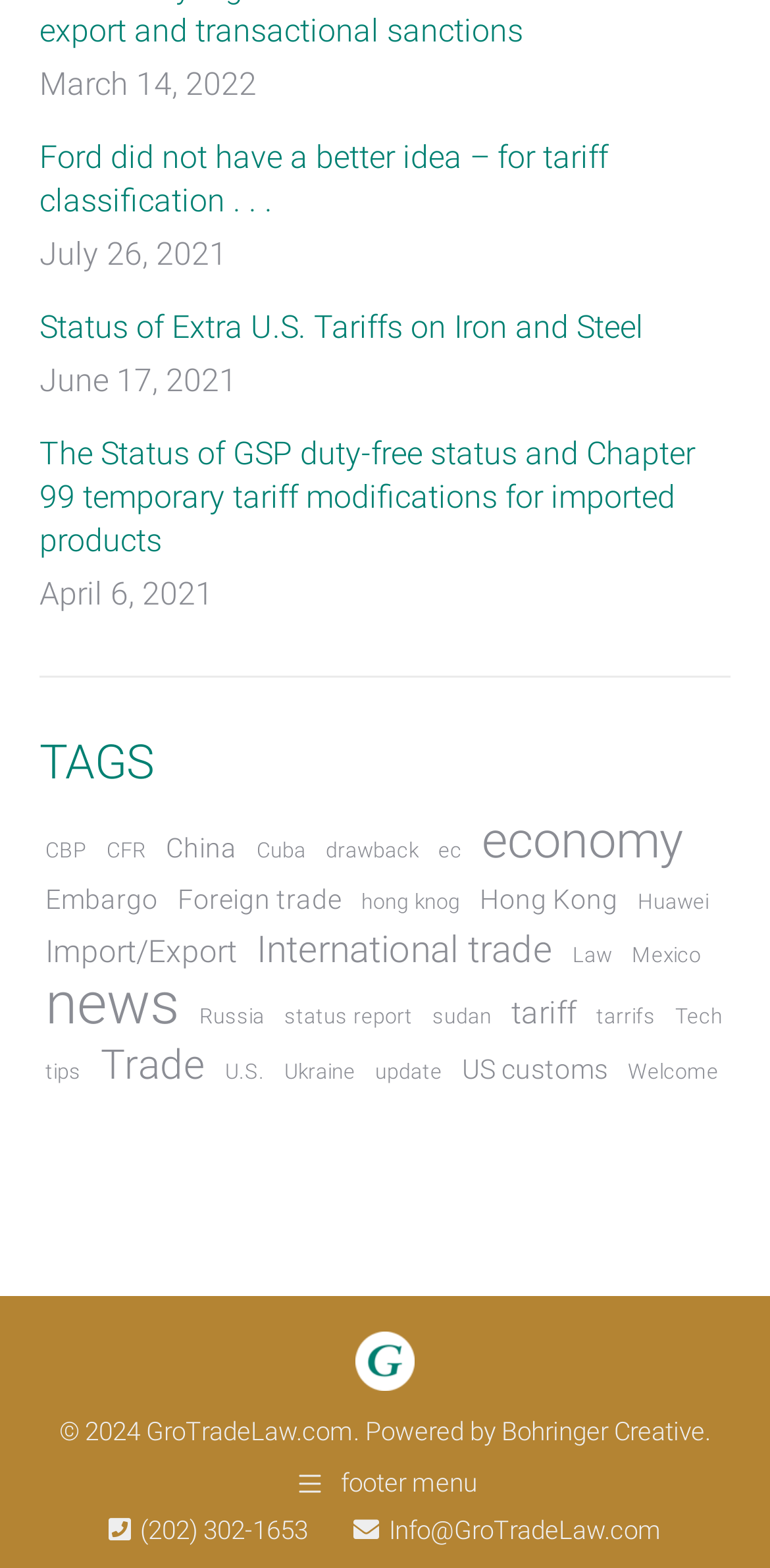Please find the bounding box coordinates of the section that needs to be clicked to achieve this instruction: "Click on the article about Ford's tariff classification".

[0.051, 0.087, 0.949, 0.142]